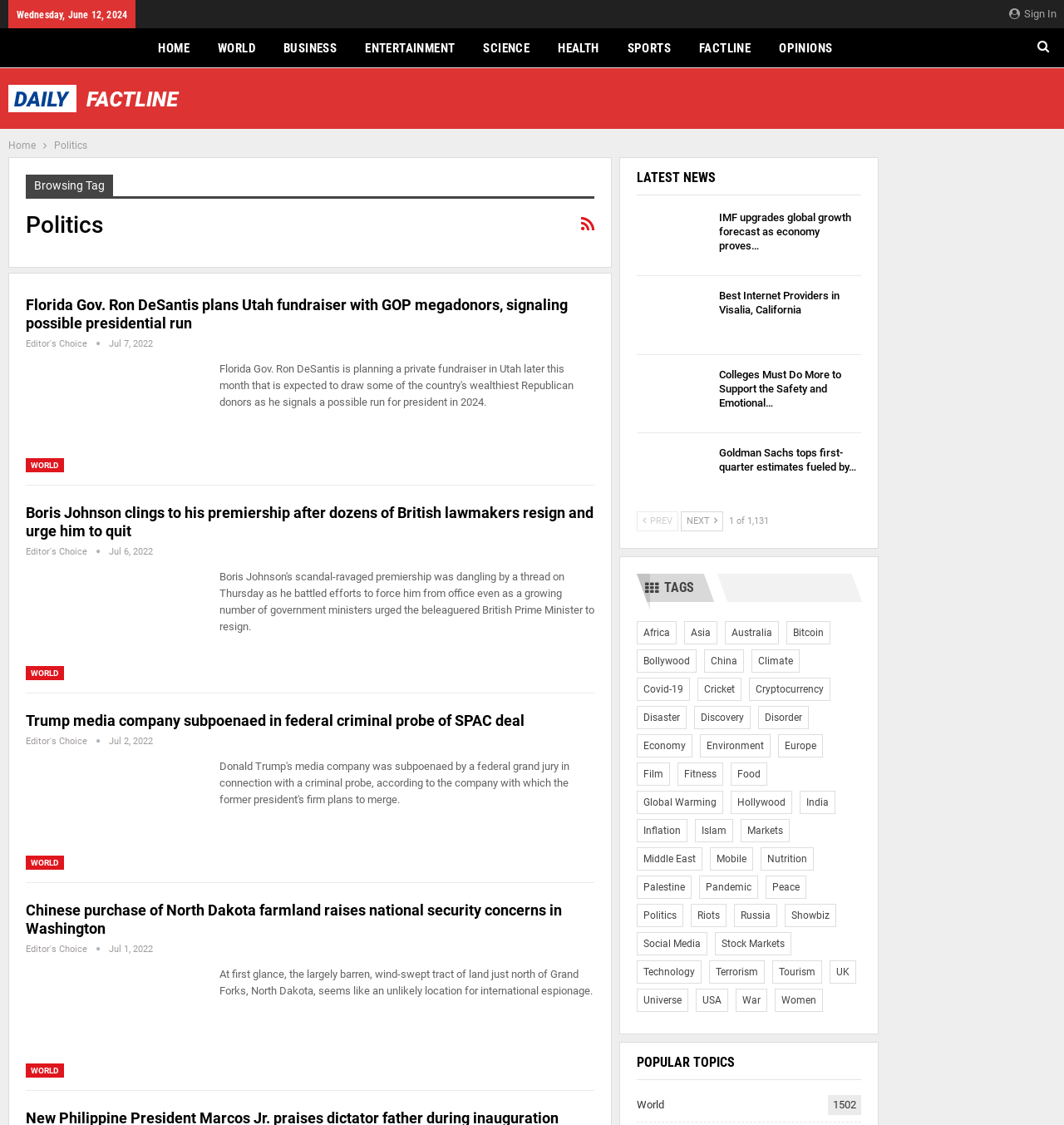Answer this question using a single word or a brief phrase:
How many articles are displayed on the current page?

3